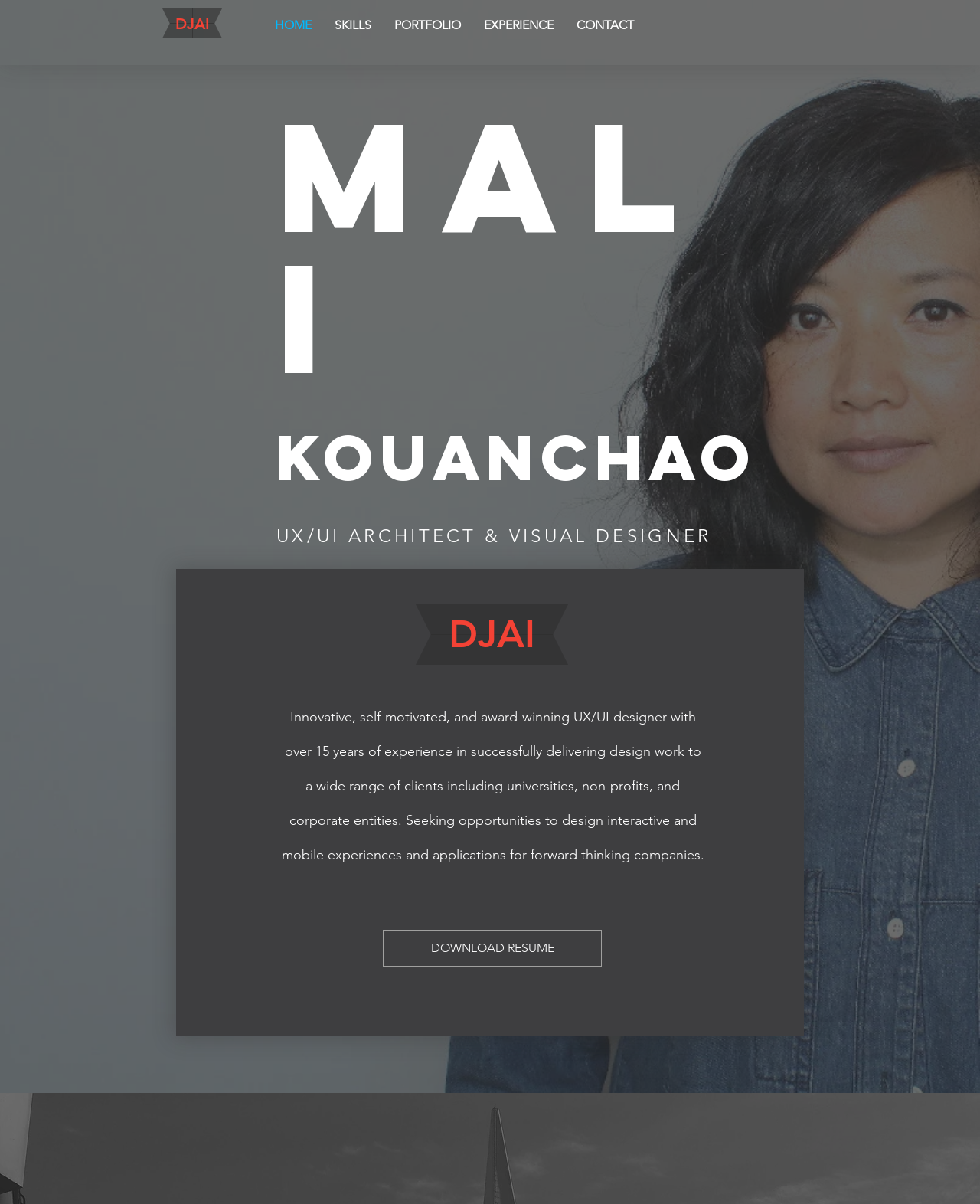Examine the image carefully and respond to the question with a detailed answer: 
What type of companies is the person looking to work with?

According to the static text, the person is 'Seeking opportunities to design interactive and mobile experiences and applications for forward thinking companies'.